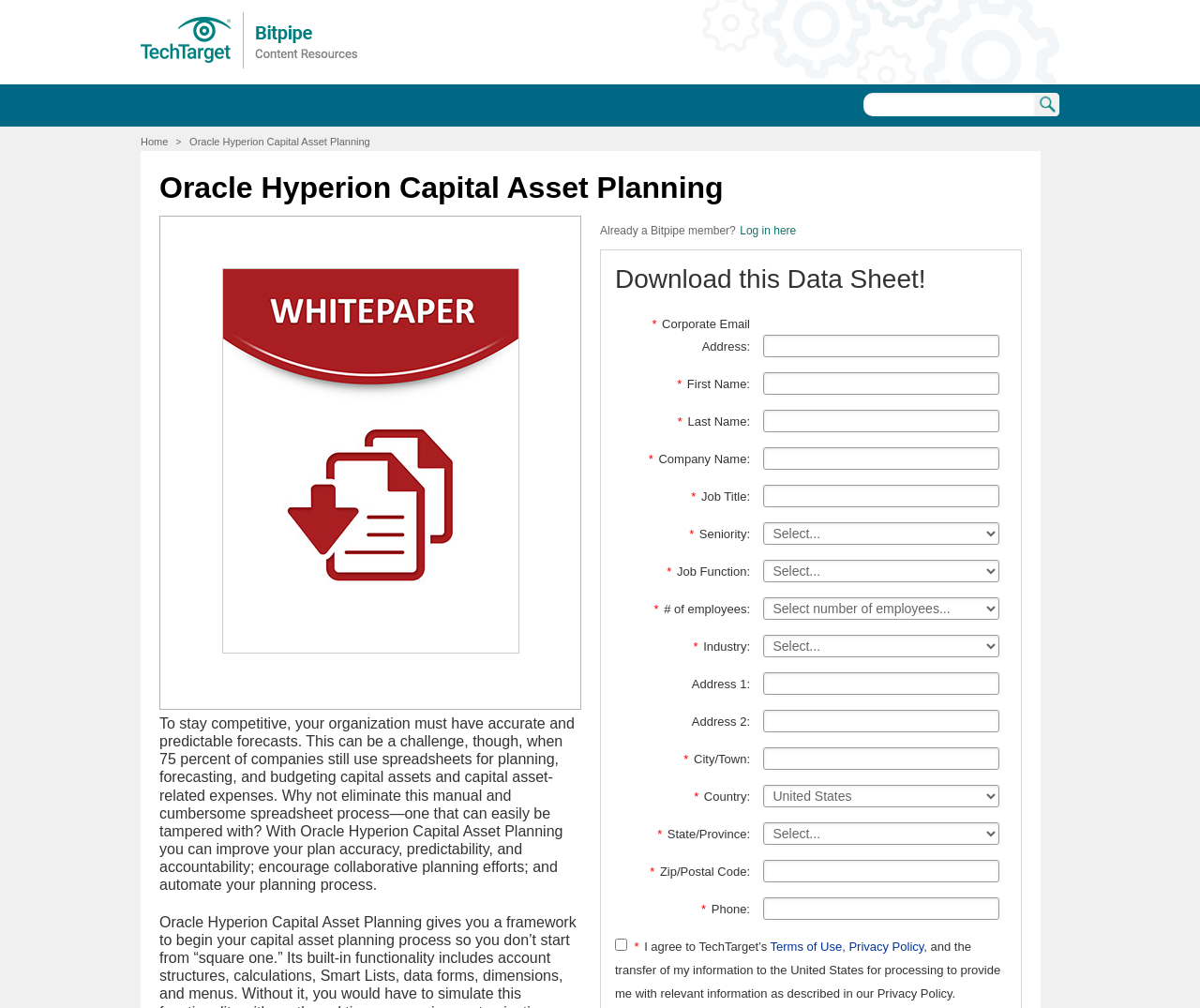Kindly determine the bounding box coordinates of the area that needs to be clicked to fulfill this instruction: "Submit the form".

[0.636, 0.89, 0.833, 0.912]